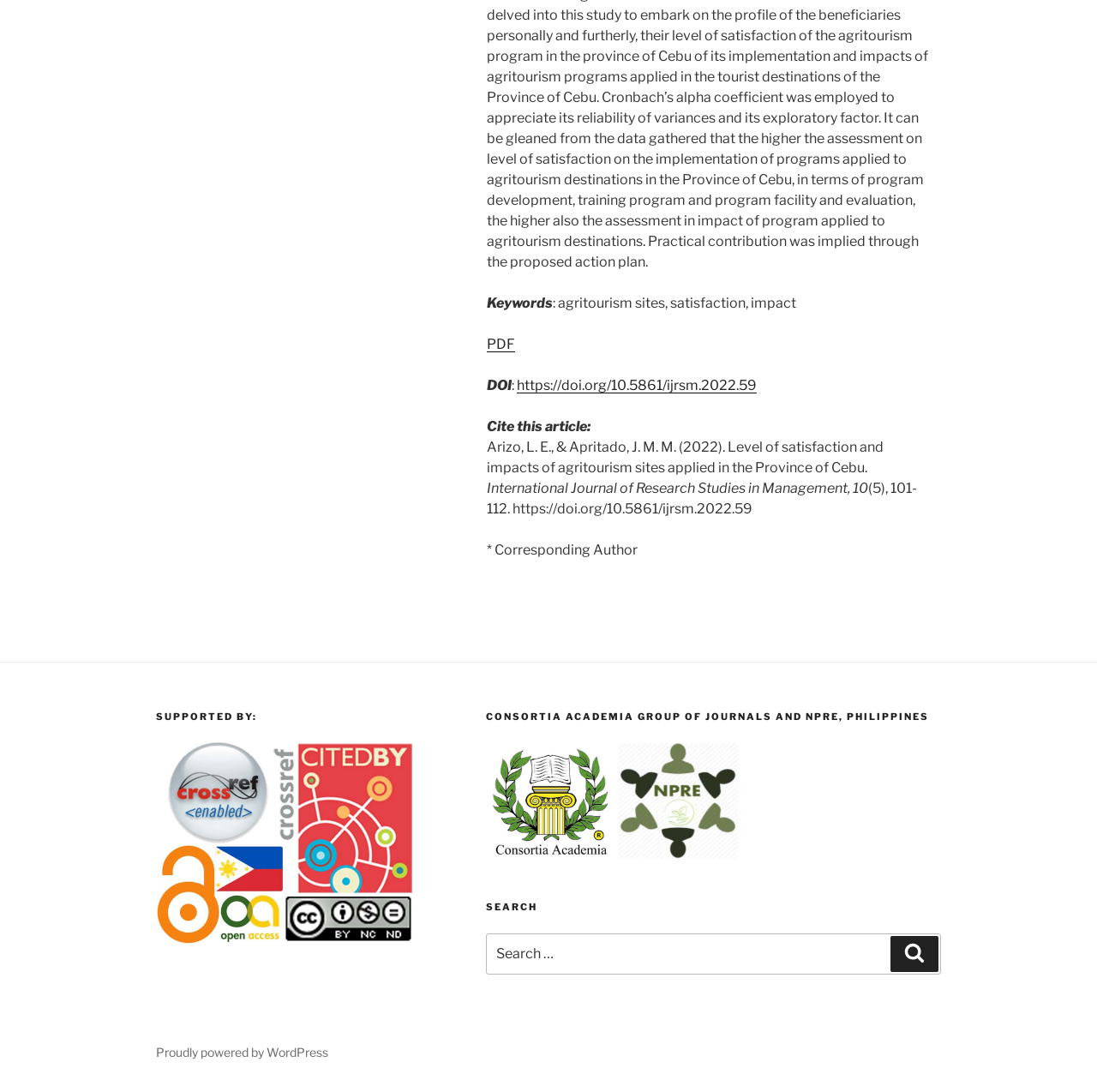Provide your answer to the question using just one word or phrase: What is the name of the journal?

International Journal of Research Studies in Management